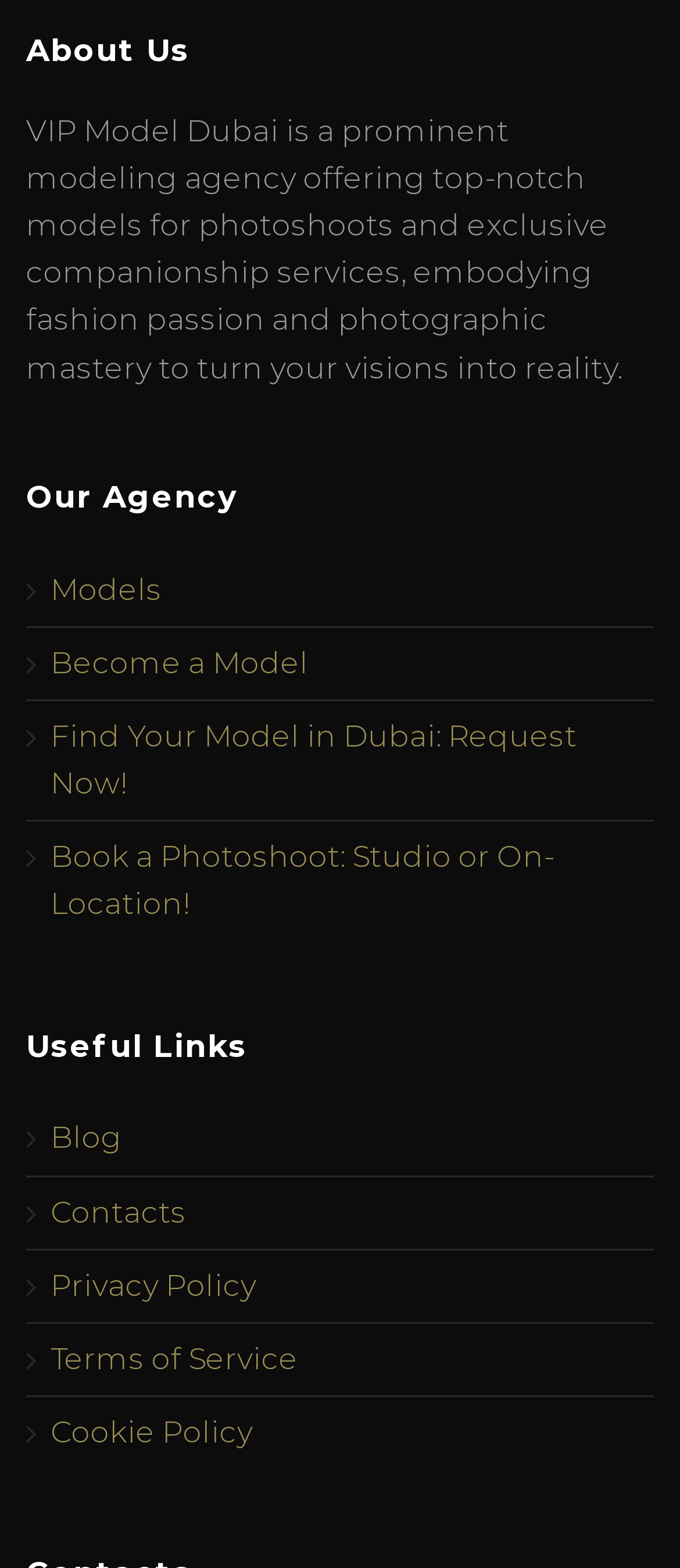Answer the question below with a single word or a brief phrase: 
How many links are available under 'Our Agency'?

4